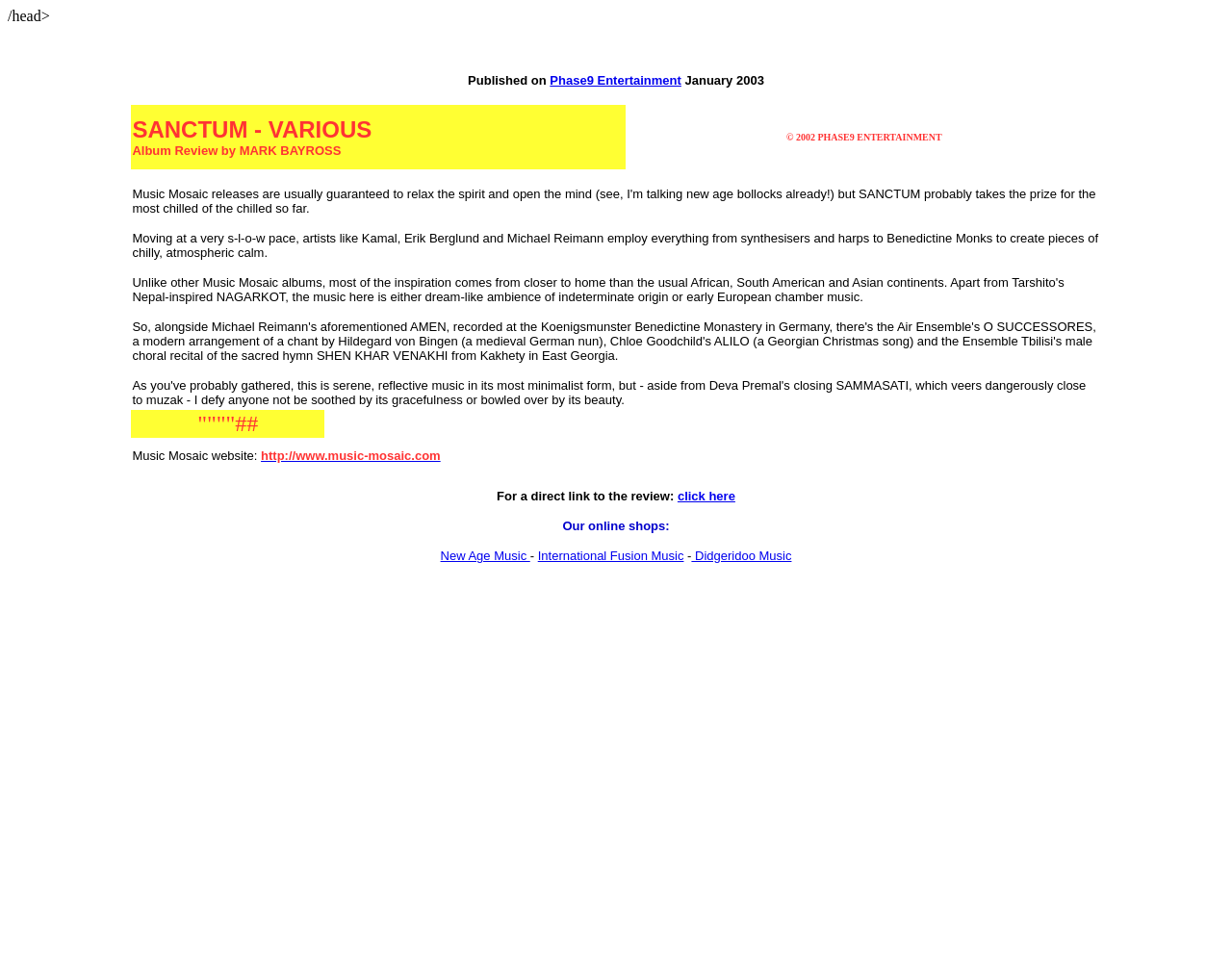Refer to the element description International Fusion Music and identify the corresponding bounding box in the screenshot. Format the coordinates as (top-left x, top-left y, bottom-right x, bottom-right y) with values in the range of 0 to 1.

[0.436, 0.565, 0.555, 0.58]